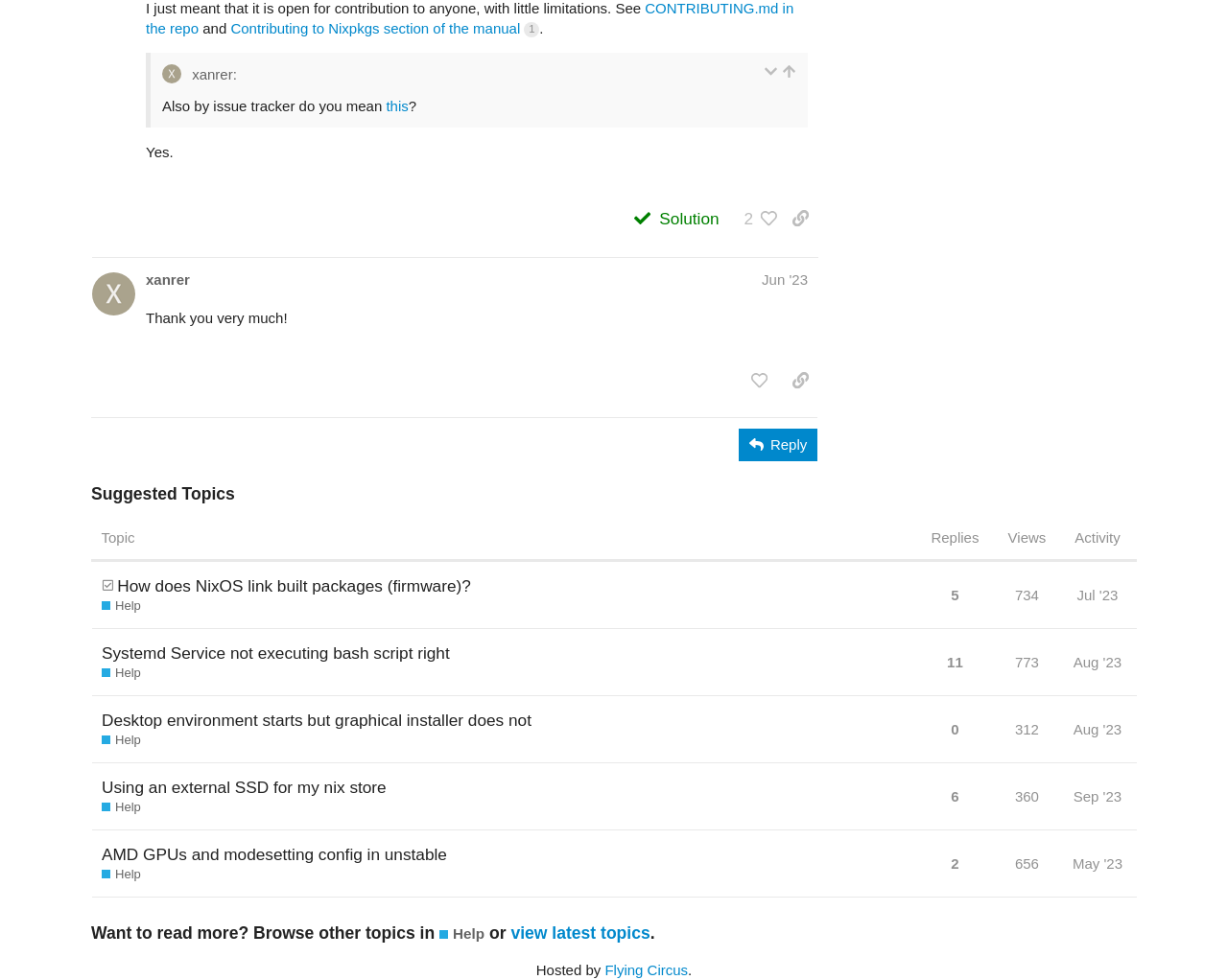Locate the bounding box coordinates of the element you need to click to accomplish the task described by this instruction: "Go to the topic 'How does NixOS link built packages (firmware)?'".

[0.096, 0.574, 0.383, 0.622]